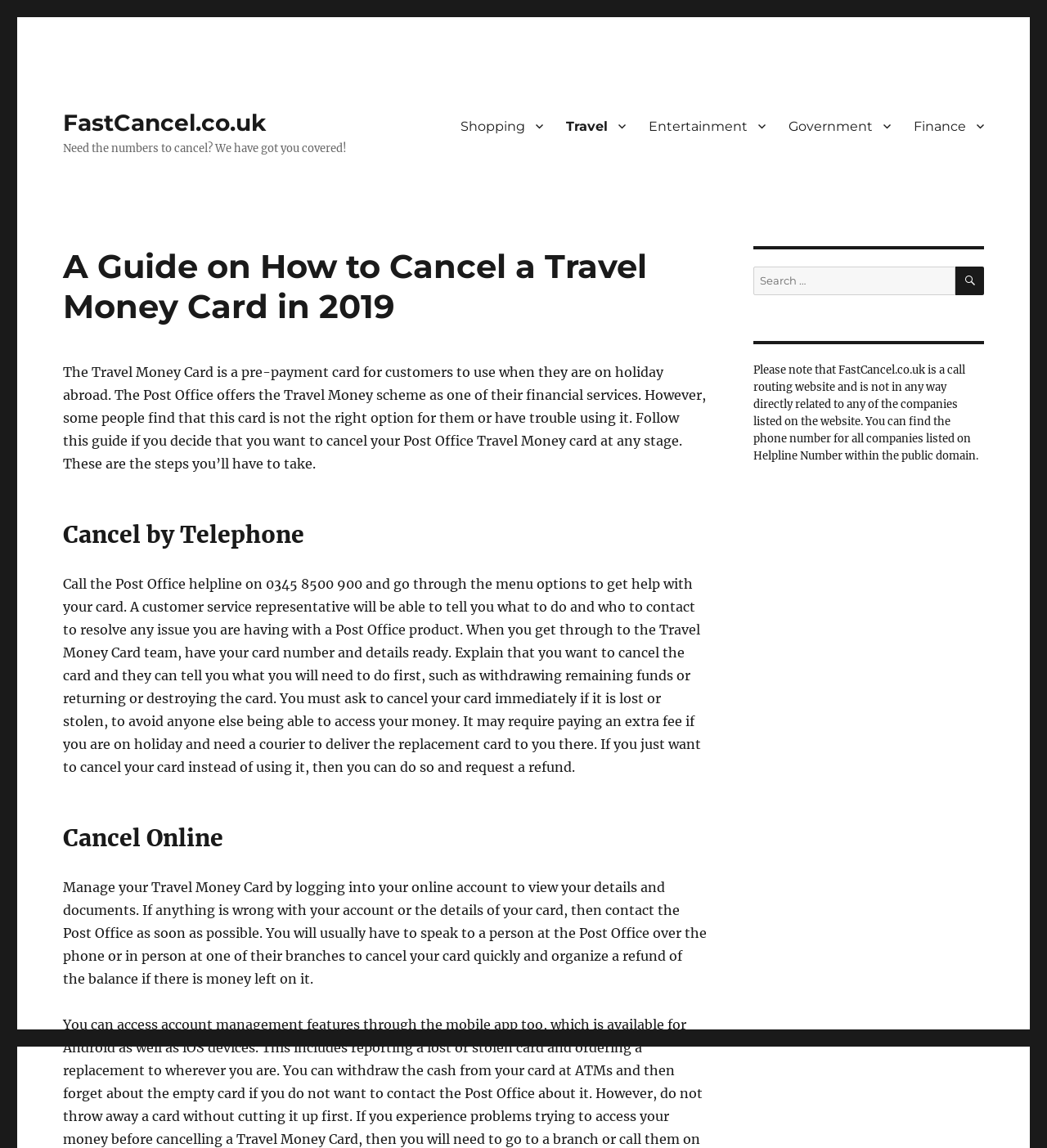Review the image closely and give a comprehensive answer to the question: What happens if my card is lost or stolen?

If the Travel Money Card is lost or stolen, it is essential to cancel it immediately to avoid anyone else being able to access the money, and the Post Office may require an extra fee if a courier is needed to deliver a replacement card while on holiday.